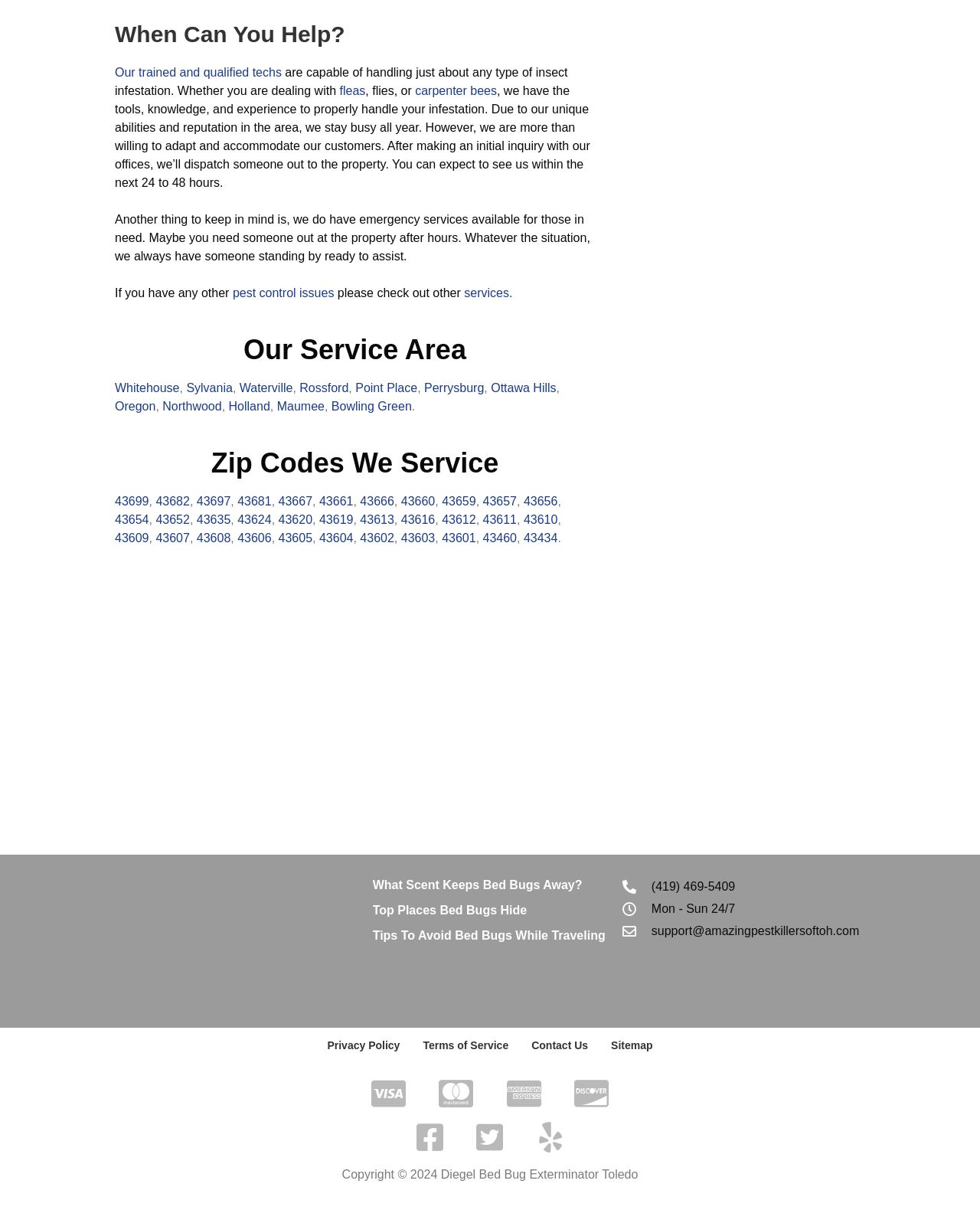Reply to the question with a single word or phrase:
What is the purpose of the emergency services?

for those in need